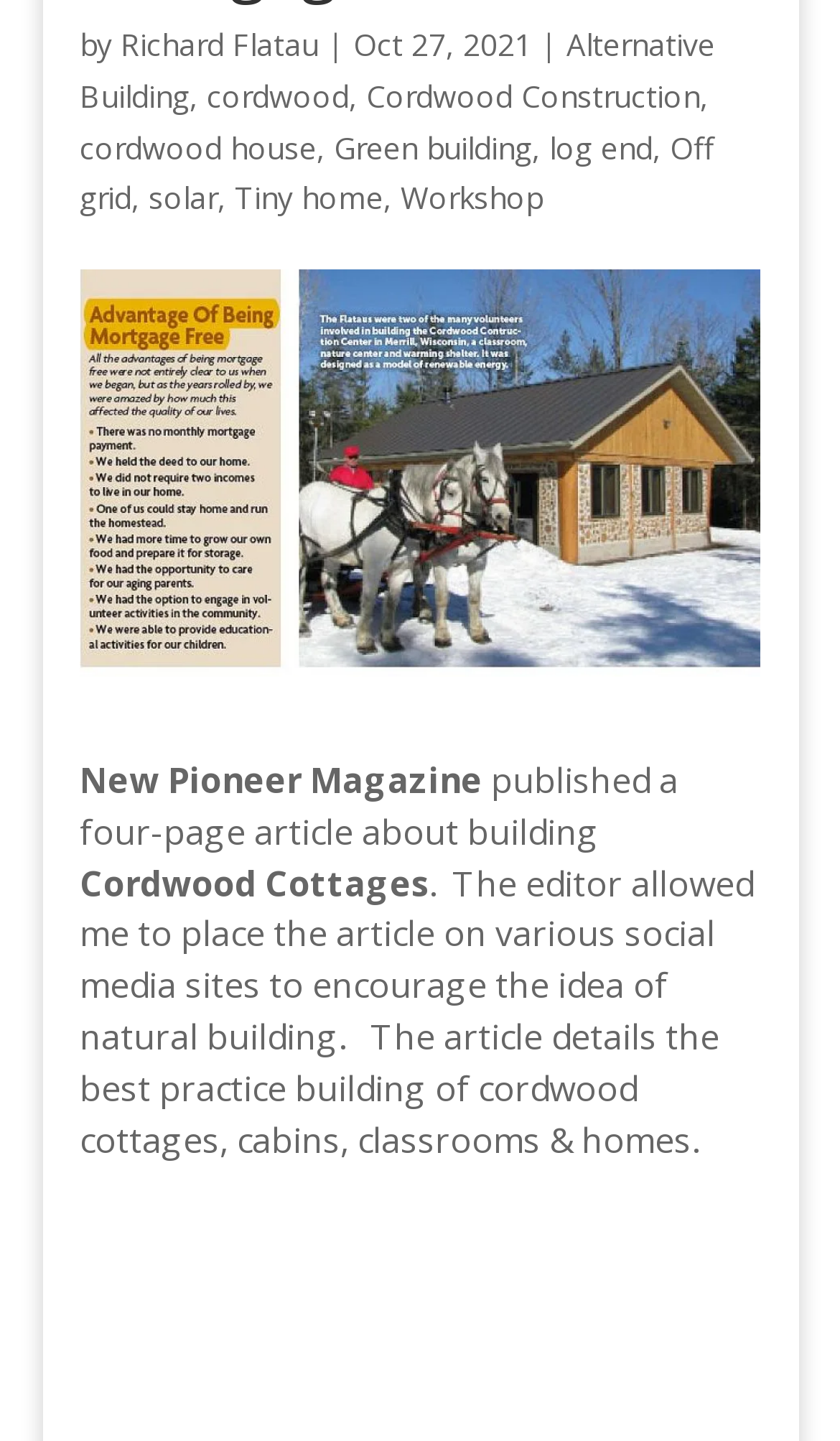Determine the bounding box coordinates for the UI element described. Format the coordinates as (top-left x, top-left y, bottom-right x, bottom-right y) and ensure all values are between 0 and 1. Element description: Map & directions

None